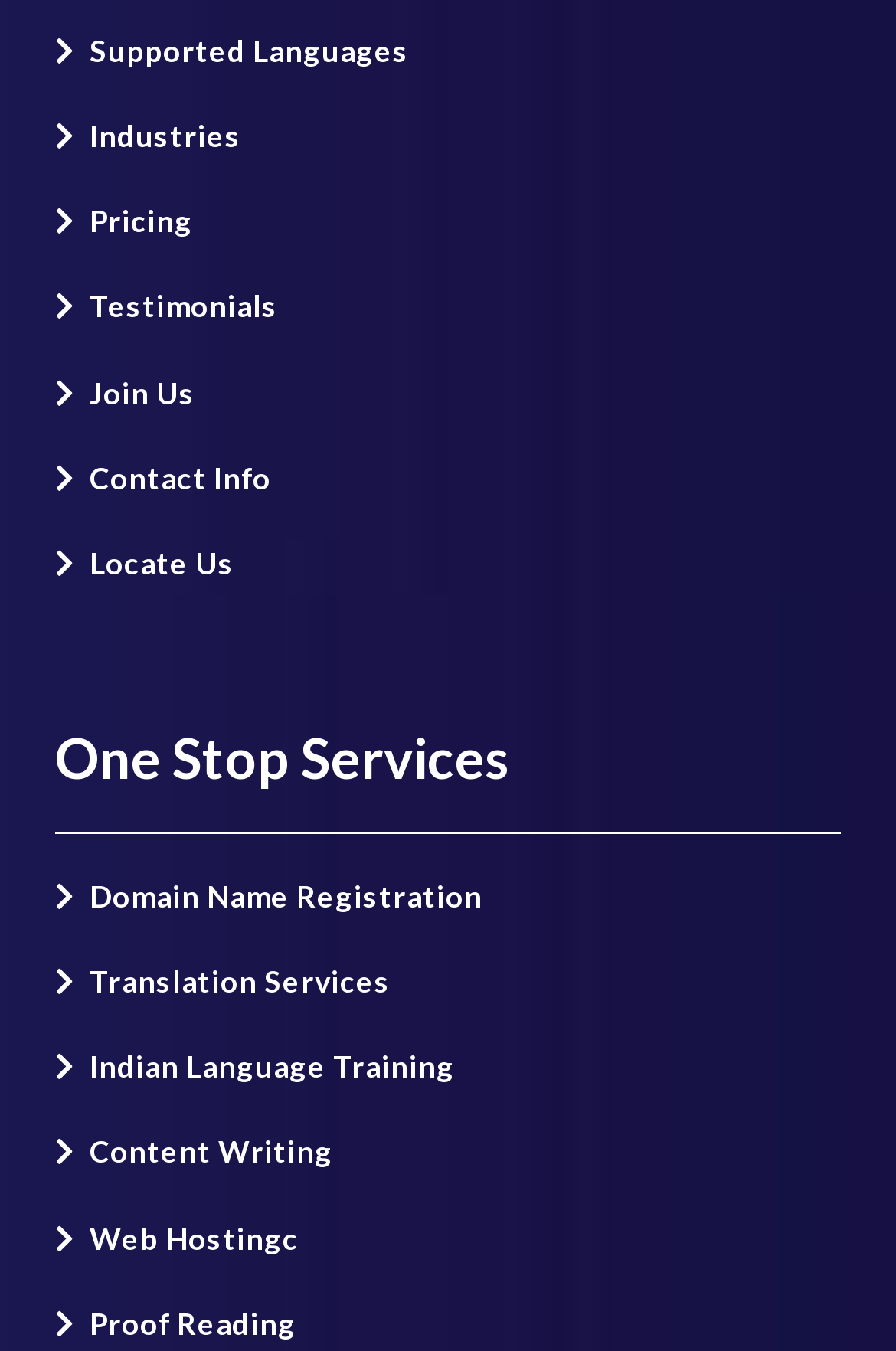Find the bounding box coordinates of the area to click in order to follow the instruction: "Check testimonials".

[0.1, 0.213, 0.31, 0.24]